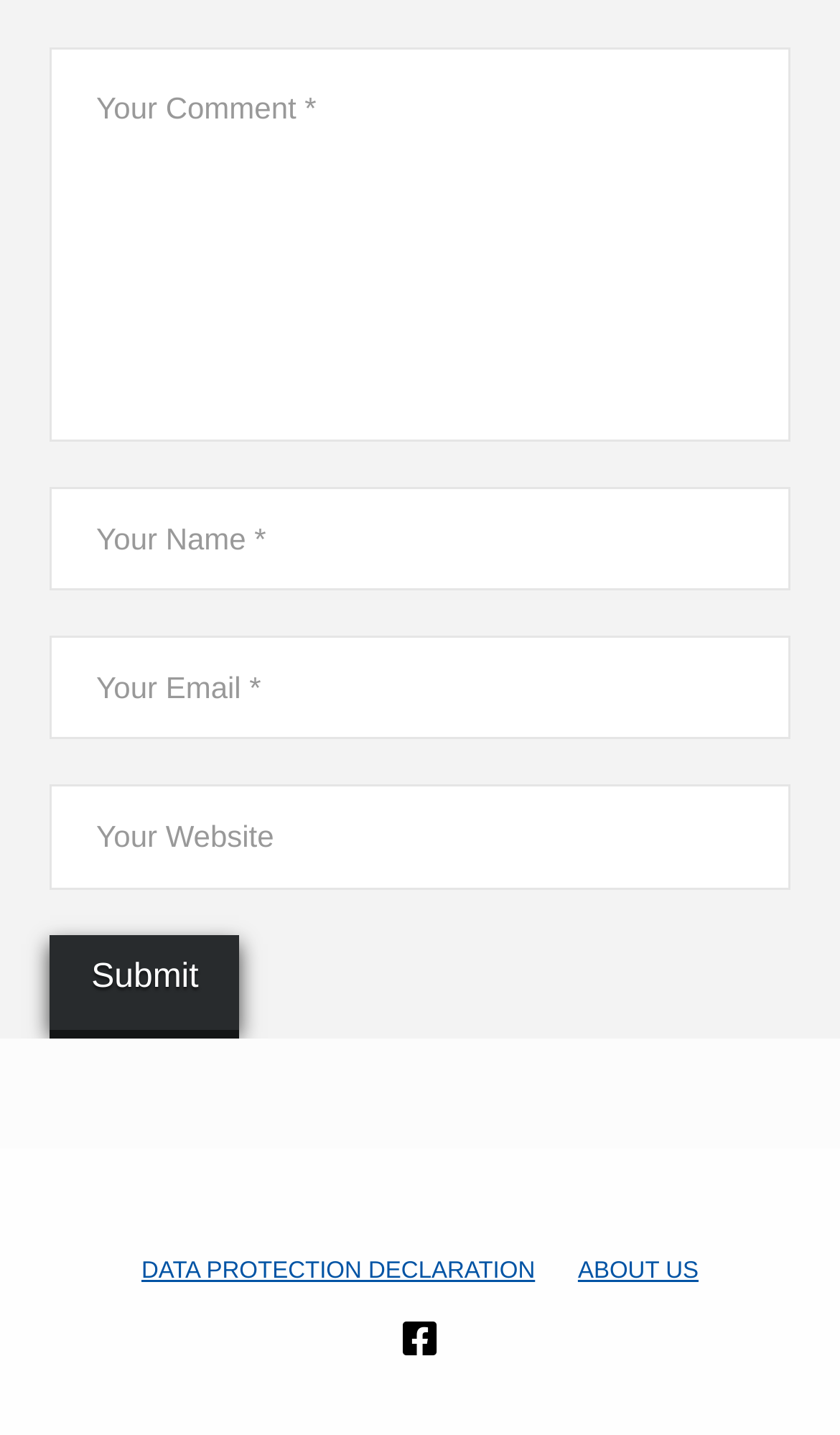Identify the bounding box coordinates for the element you need to click to achieve the following task: "Enter password". The coordinates must be four float values ranging from 0 to 1, formatted as [left, top, right, bottom].

[0.06, 0.339, 0.94, 0.411]